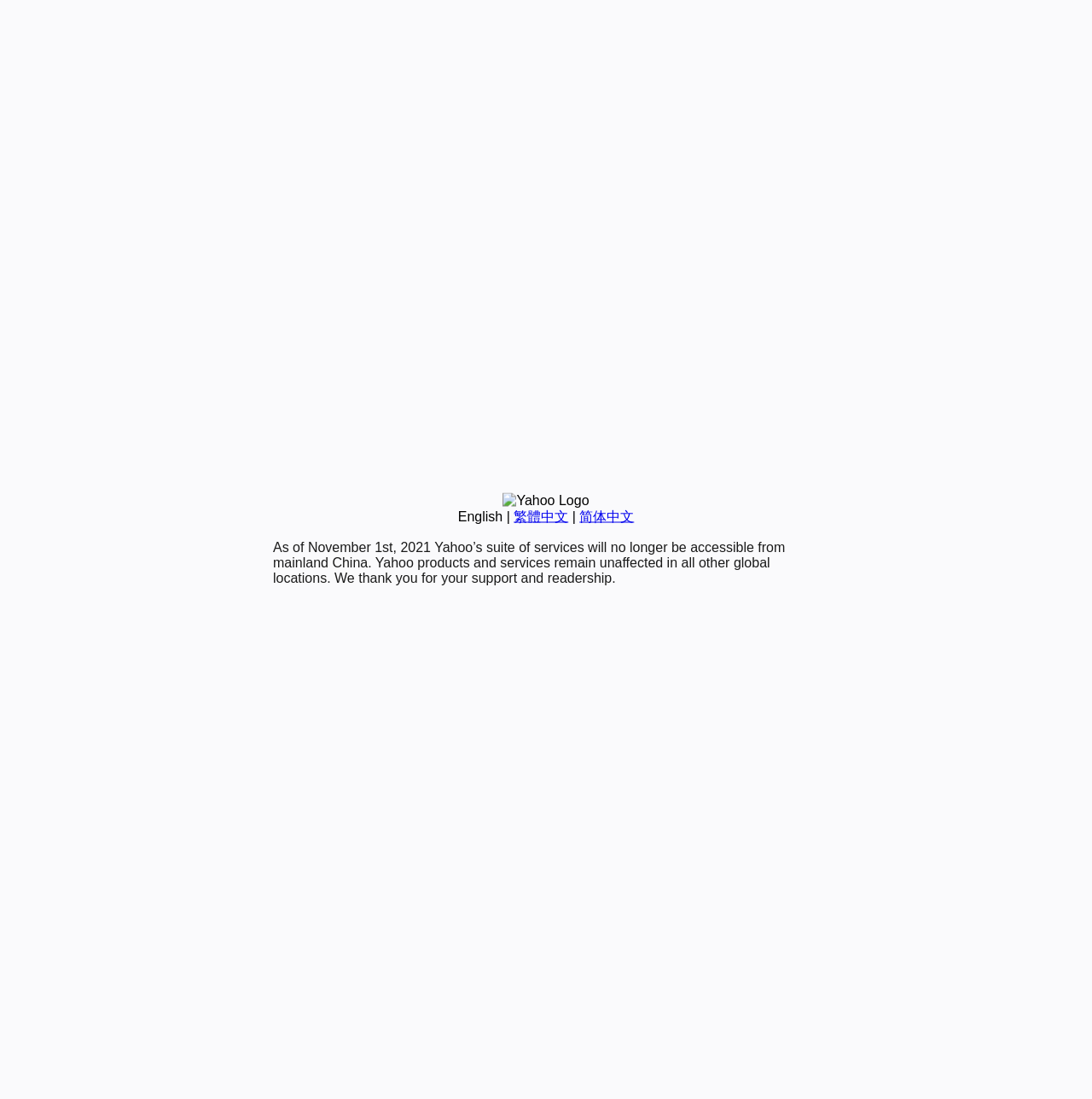Given the element description: "简体中文", predict the bounding box coordinates of the UI element it refers to, using four float numbers between 0 and 1, i.e., [left, top, right, bottom].

[0.531, 0.463, 0.581, 0.476]